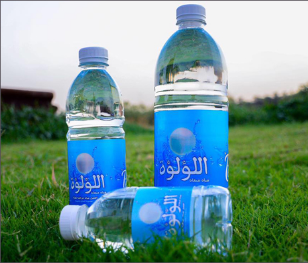Explain the content of the image in detail.

The image features three bottles of Pearl Purified Water, prominently displayed on a lush green lawn. The bottles vary in size, with the largest positioned in the center, flanked by two smaller ones. Each bottle is transparent, showcasing the crystal-clear water within, and they are adorned with labels that feature Arabic text. The vibrant blue background of the labels highlights the purity of the water, complemented by a graphic of a pearl, emphasizing the brand’s focus on quality. The peaceful outdoor setting, with soft natural lighting, enhances the refreshing and inviting nature of the product, suggesting a commitment to health and wellness.